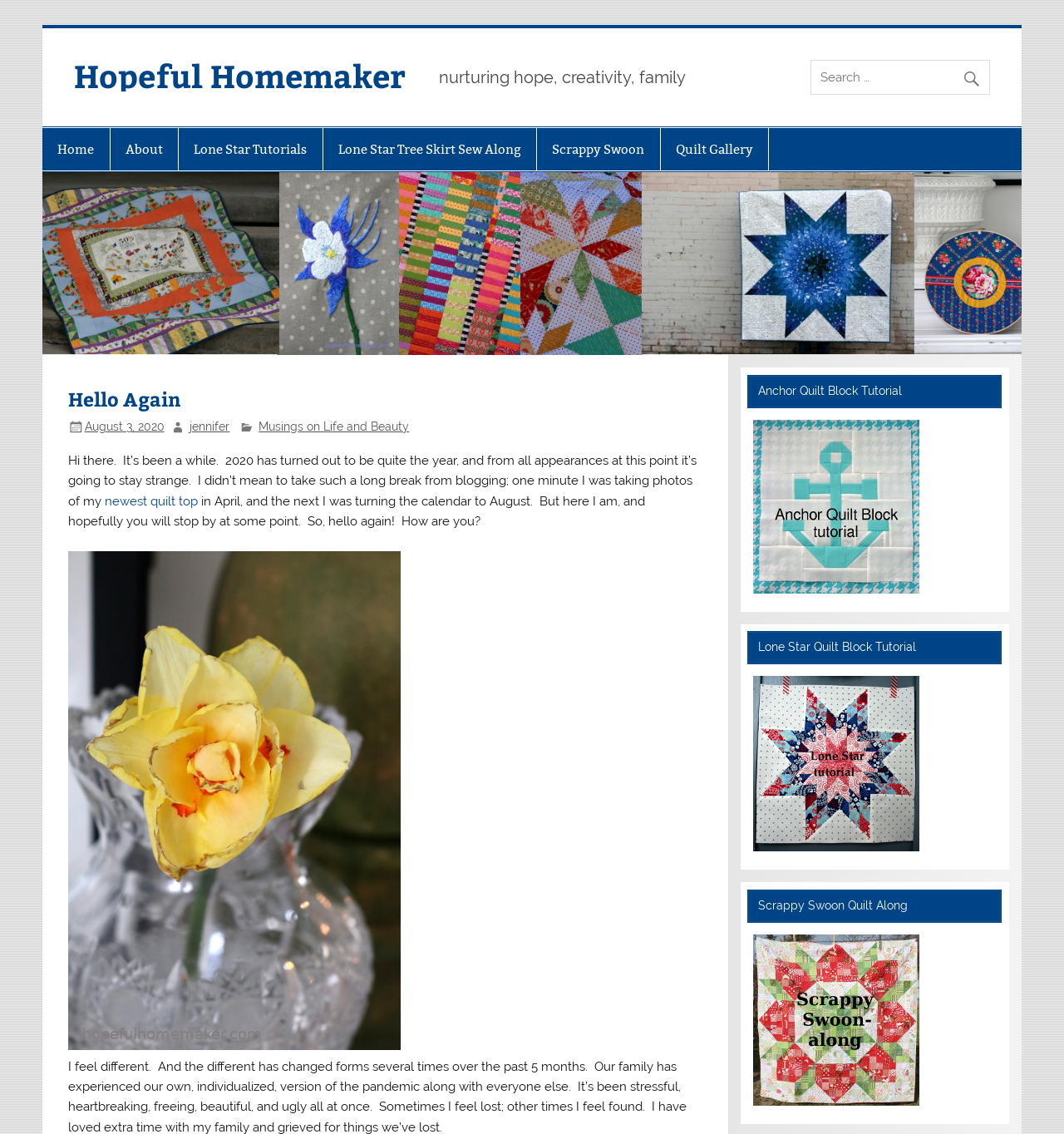Please mark the bounding box coordinates of the area that should be clicked to carry out the instruction: "Search for quilts".

[0.762, 0.053, 0.93, 0.083]